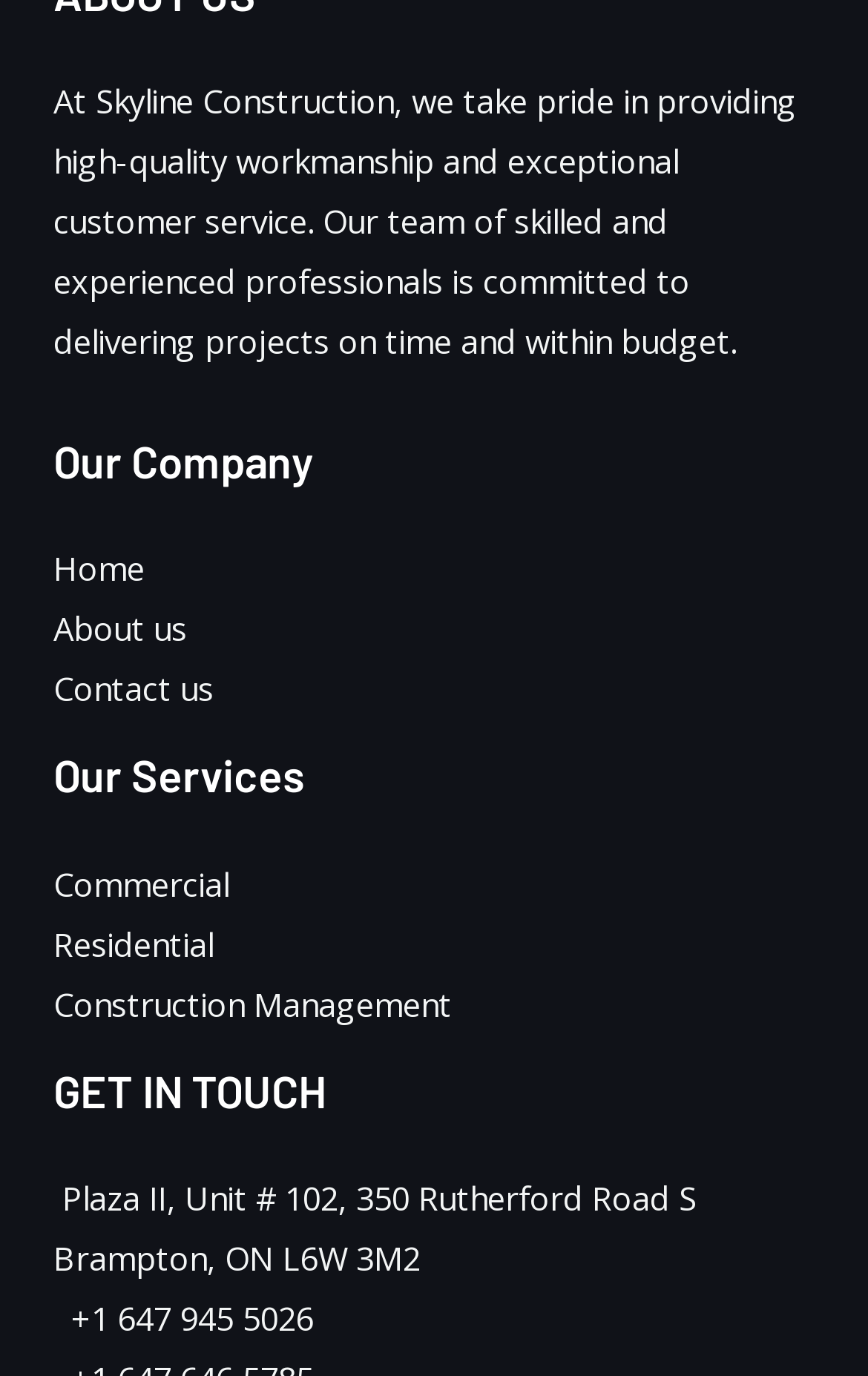Please specify the bounding box coordinates of the clickable region necessary for completing the following instruction: "Learn more about the company". The coordinates must consist of four float numbers between 0 and 1, i.e., [left, top, right, bottom].

[0.062, 0.396, 0.167, 0.429]